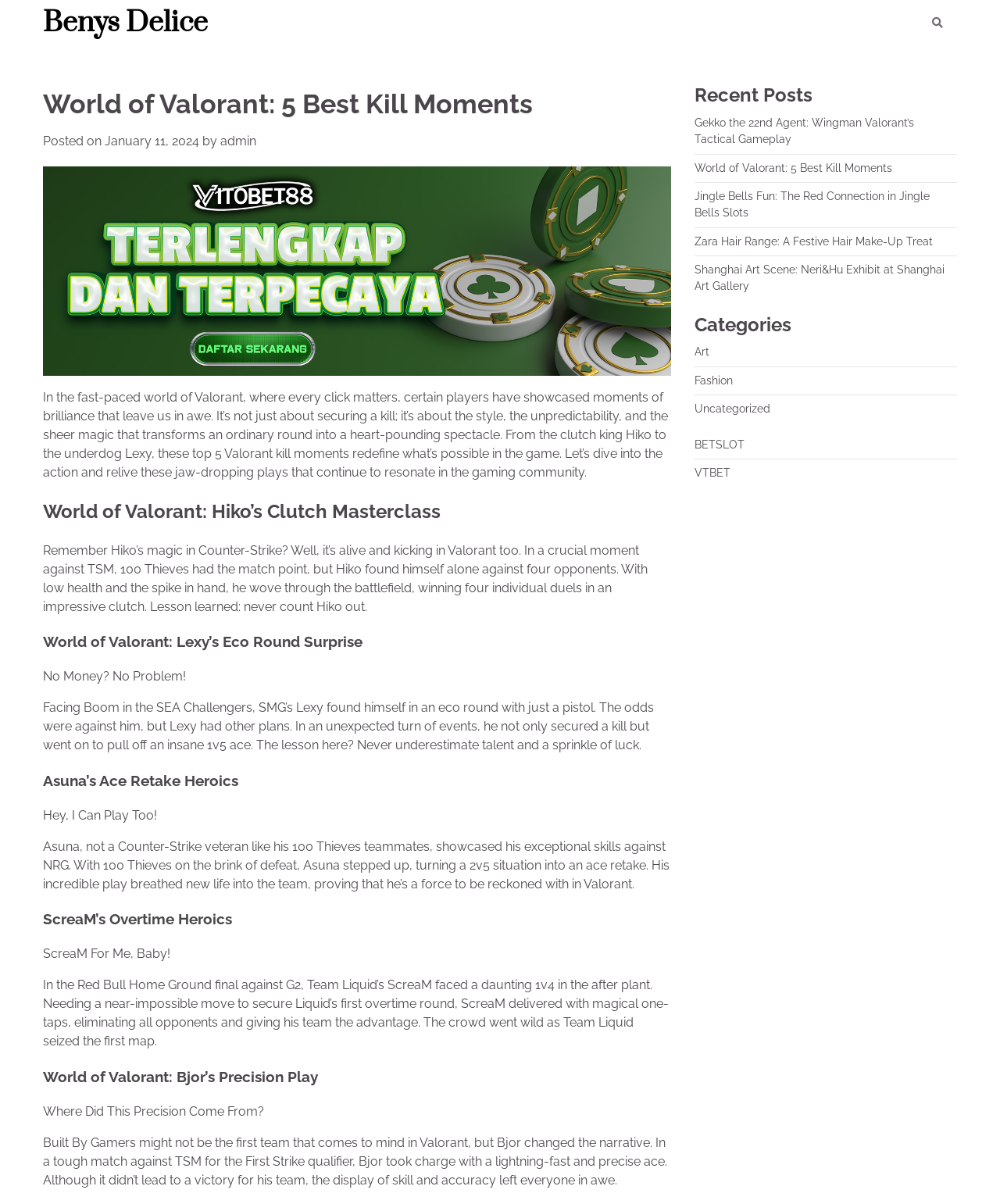Locate the bounding box coordinates of the element that needs to be clicked to carry out the instruction: "Check out the post about ScreaM's overtime heroics". The coordinates should be given as four float numbers ranging from 0 to 1, i.e., [left, top, right, bottom].

[0.043, 0.754, 0.671, 0.772]